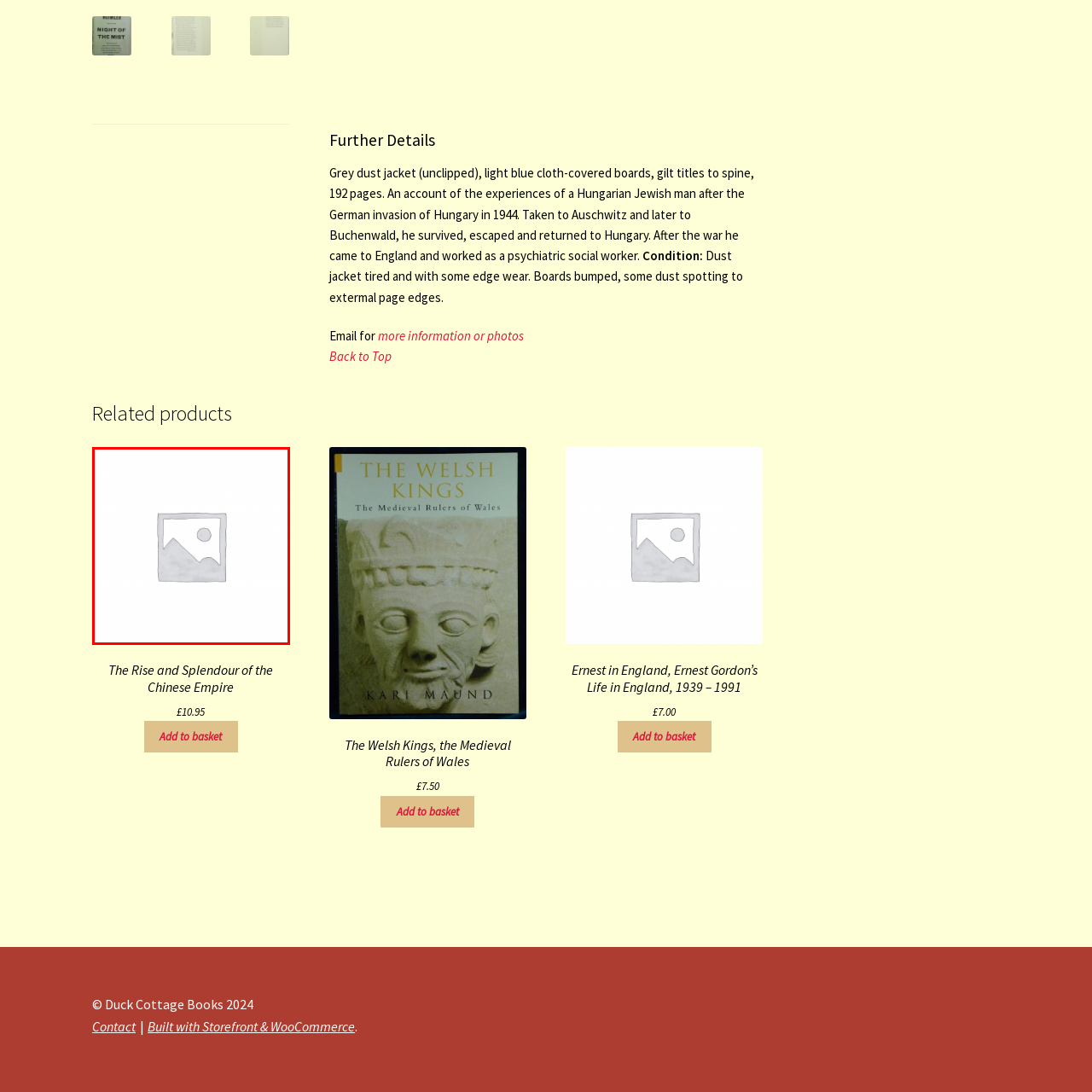Inspect the area within the red bounding box and elaborate on the following question with a detailed answer using the image as your reference: What is the title of the product?

The title of the product can be found next to the image, where it is written as 'The Rise and Splendour of the Chinese Empire', which is likely the title of a book.